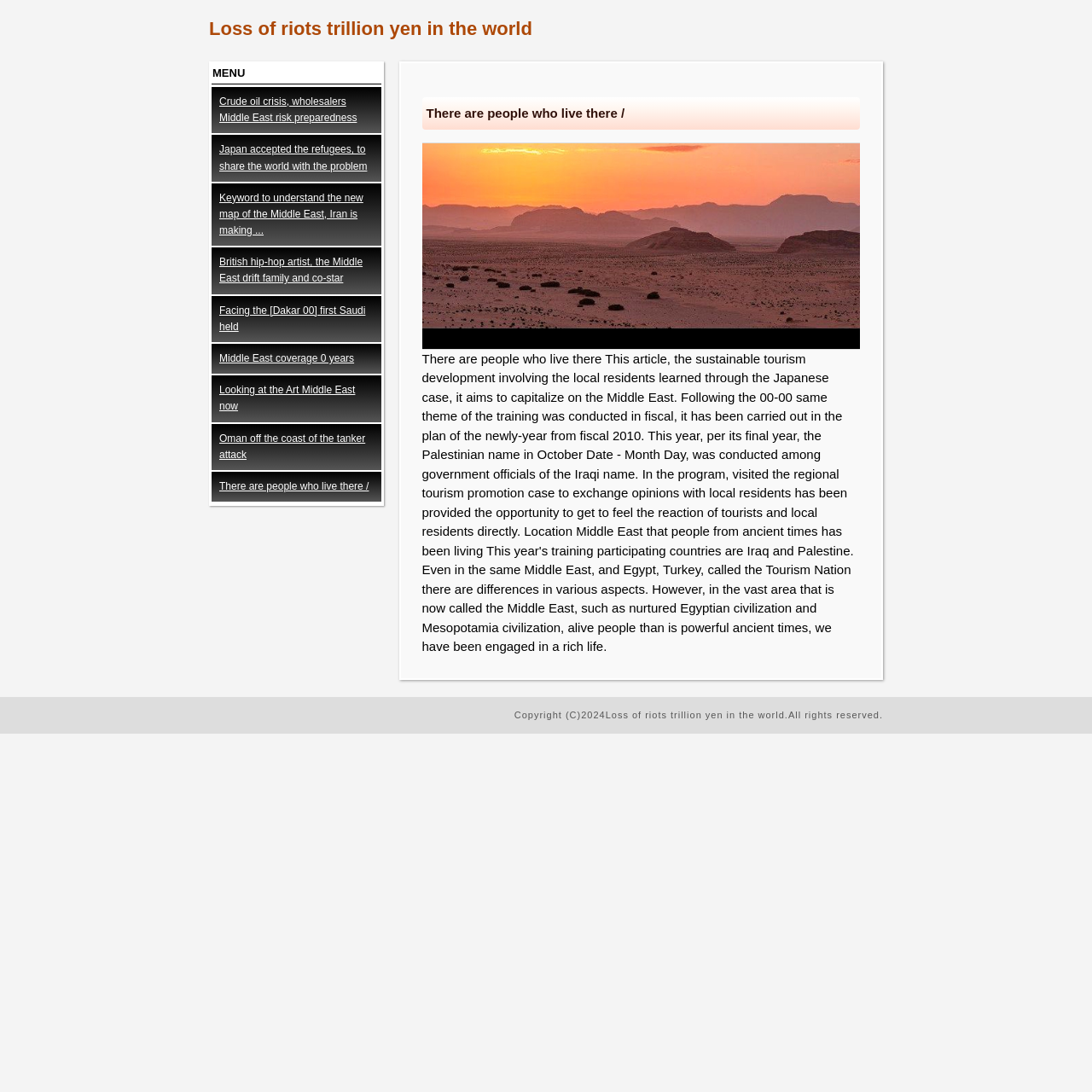Refer to the screenshot and give an in-depth answer to this question: How many links are below the 'MENU' text?

The 'MENU' text is located at the top-left of the webpage, and below it, there are 9 links listed vertically, each with a different title.